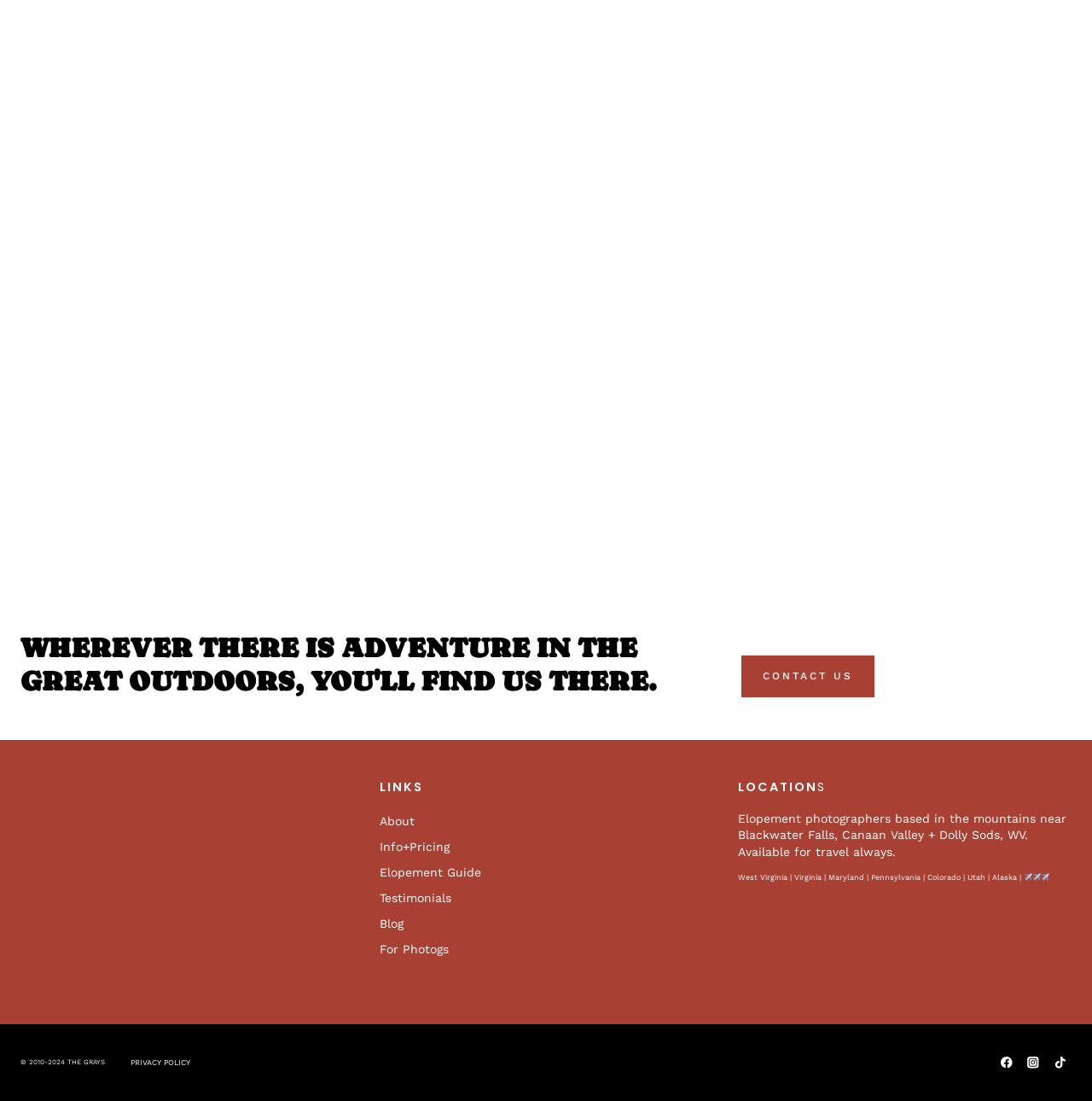Can you find the bounding box coordinates for the element that needs to be clicked to execute this instruction: "Follow on Facebook"? The coordinates should be given as four float numbers between 0 and 1, i.e., [left, top, right, bottom].

[0.911, 0.955, 0.932, 0.976]